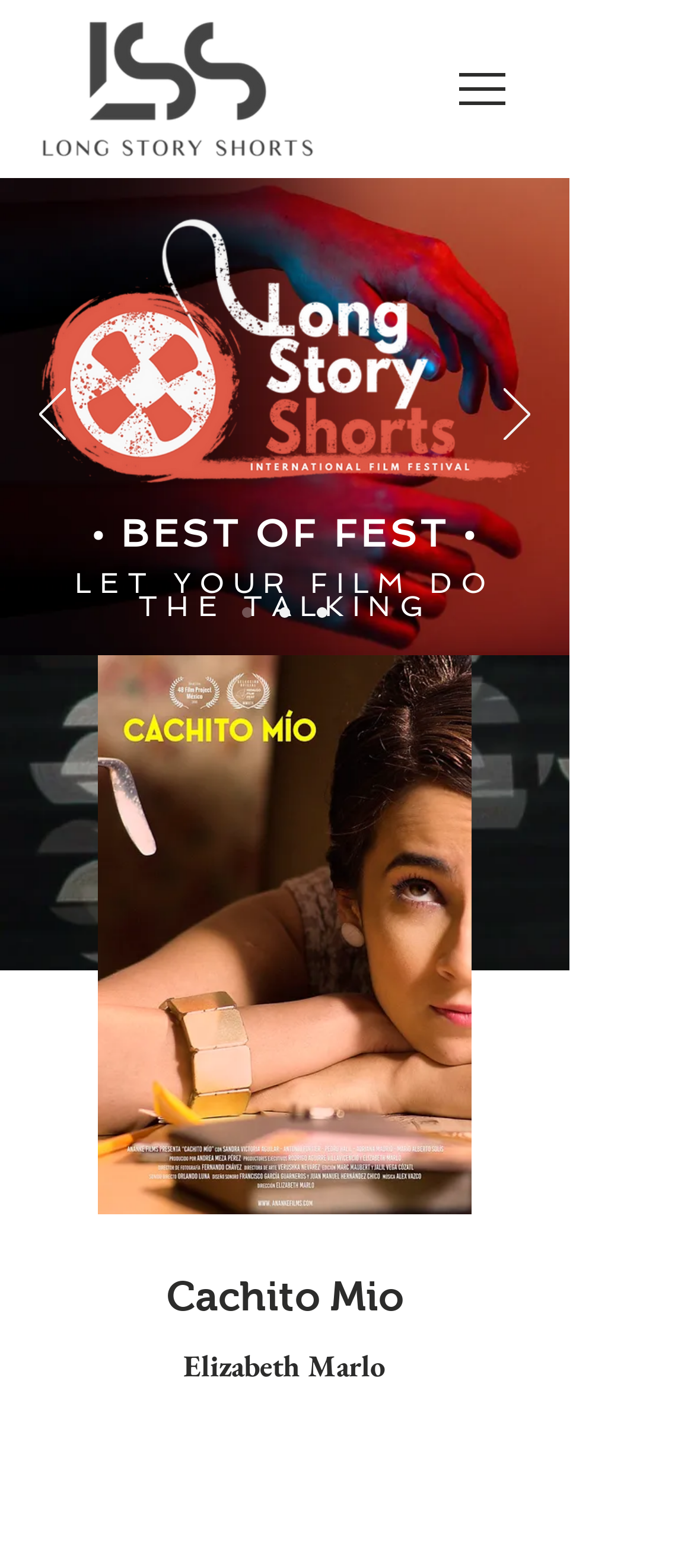What is the purpose of the buttons 'Previous' and 'Next'?
Provide a thorough and detailed answer to the question.

The purpose of the buttons 'Previous' and 'Next' can be determined by looking at their location within the slideshow region and their proximity to the slideshow images, indicating that they are used to navigate the slideshow.